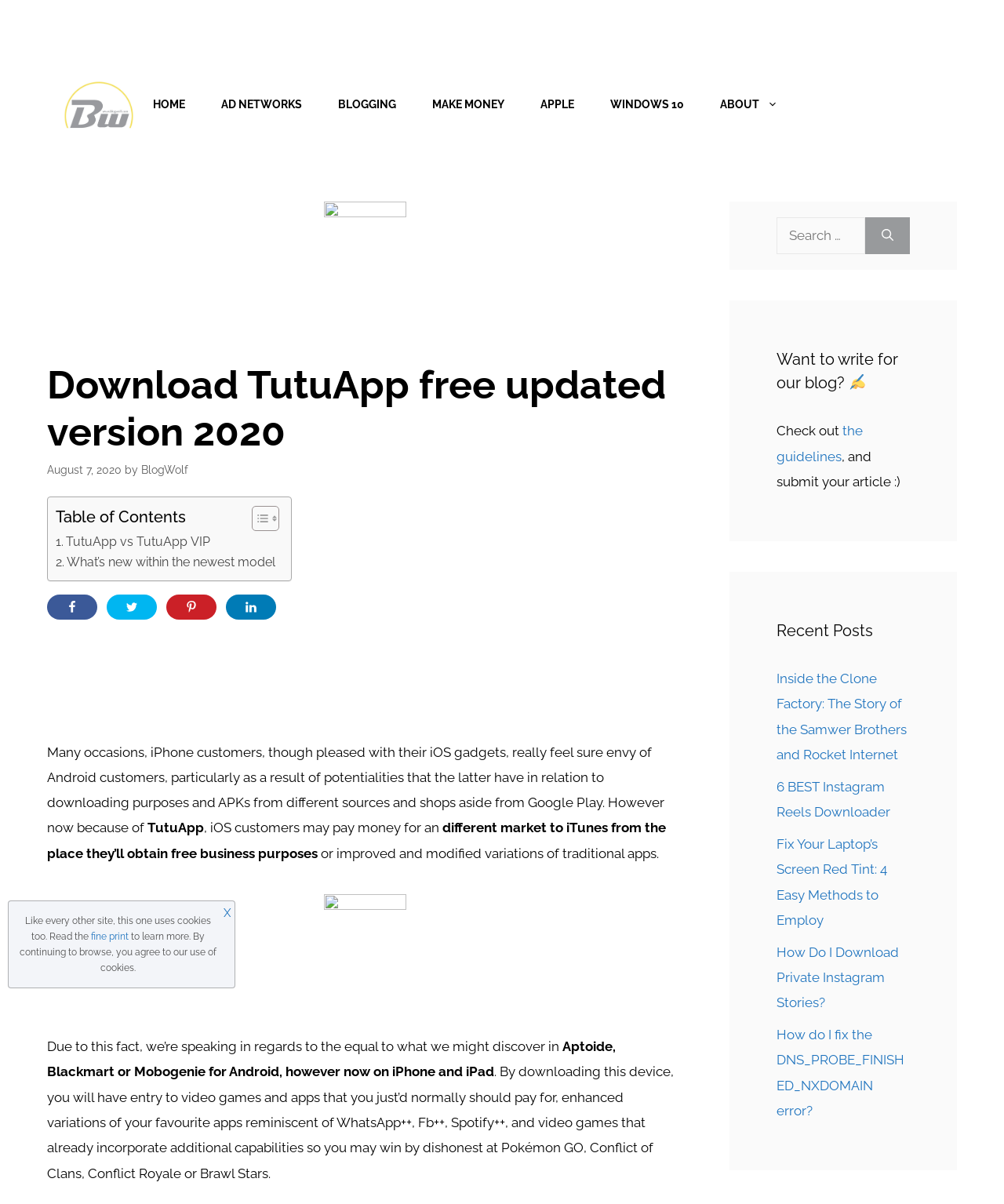Give a detailed account of the webpage, highlighting key information.

This webpage is about downloading TutuApp, an alternative market to iTunes, where iOS users can obtain free business applications. At the top, there is a banner with a link to "BlogWolf" and a navigation menu with links to "HOME", "AD NETWORKS", "BLOGGING", "MAKE MONEY", "APPLE", "WINDOWS 10", and "ABOUT". 

Below the navigation menu, there is a header section with a heading "Download TutuApp free updated version 2020" and a time stamp "August 7, 2020". The header section also includes a link to "BlogWolf" and a table of contents with links to different sections of the article.

The main content of the webpage is an article about TutuApp, which allows iOS users to download free business applications and APKs from different sources and stores aside from iTunes. The article explains that TutuApp is similar to Aptoide, Blackmart, or Mobogenie for Android, but for iPhone and iPad. It also mentions that by downloading this tool, users will have access to video games and apps that they would normally have to pay for, as well as enhanced versions of their favorite apps.

On the right side of the webpage, there are three complementary sections. The first section has a search box with a button to search for specific content. The second section has a heading "Want to write for our blog?" with a link to the guidelines and a call to action to submit an article. The third section has a heading "Recent Posts" with links to five recent articles.

At the bottom of the webpage, there is a notice about the use of cookies on the site, with a link to the fine print and an option to agree to the use of cookies by continuing to browse.